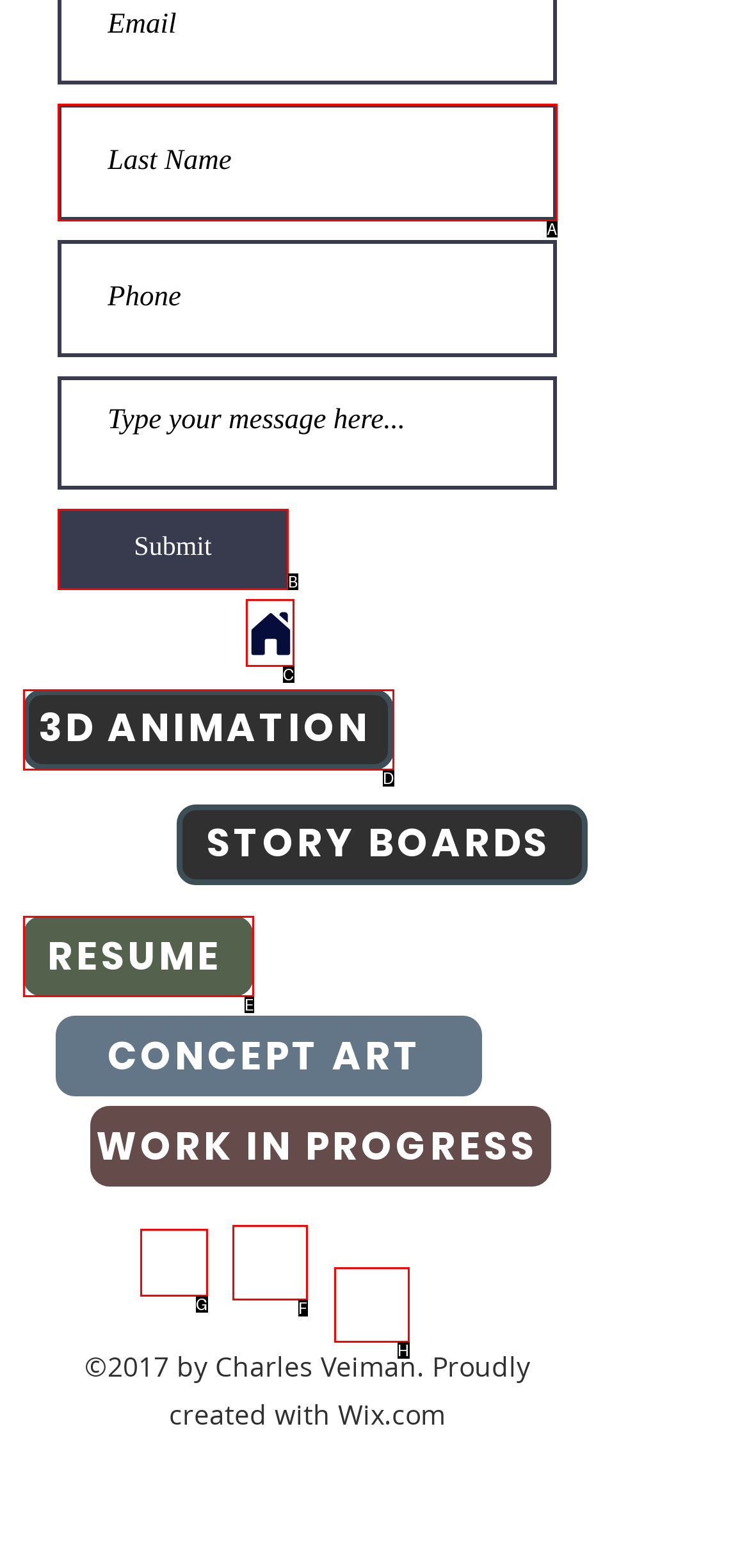Identify the option that best fits this description: RESUME
Answer with the appropriate letter directly.

E